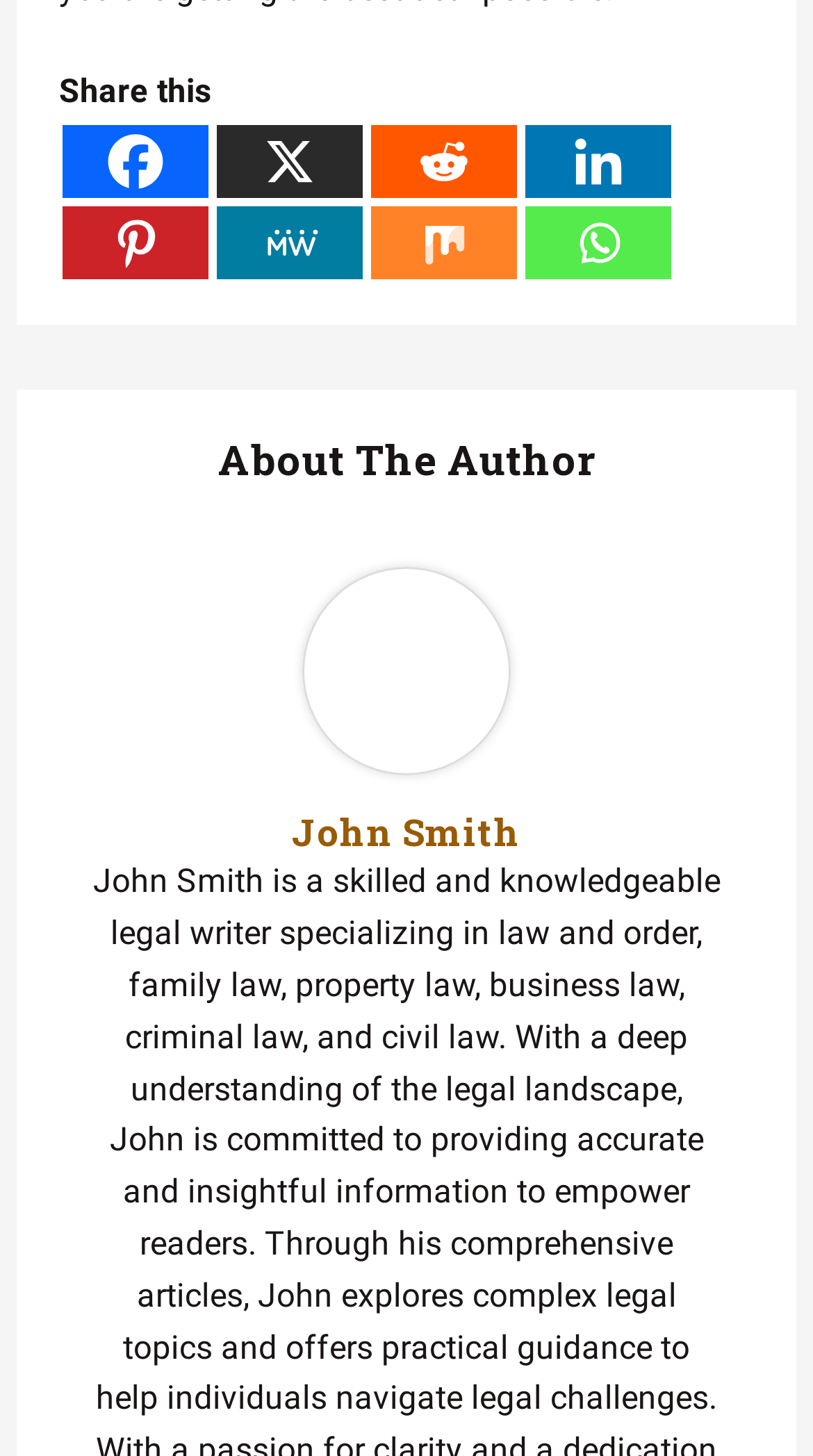Please mark the bounding box coordinates of the area that should be clicked to carry out the instruction: "Visit John Smith's profile".

[0.112, 0.554, 0.888, 0.589]